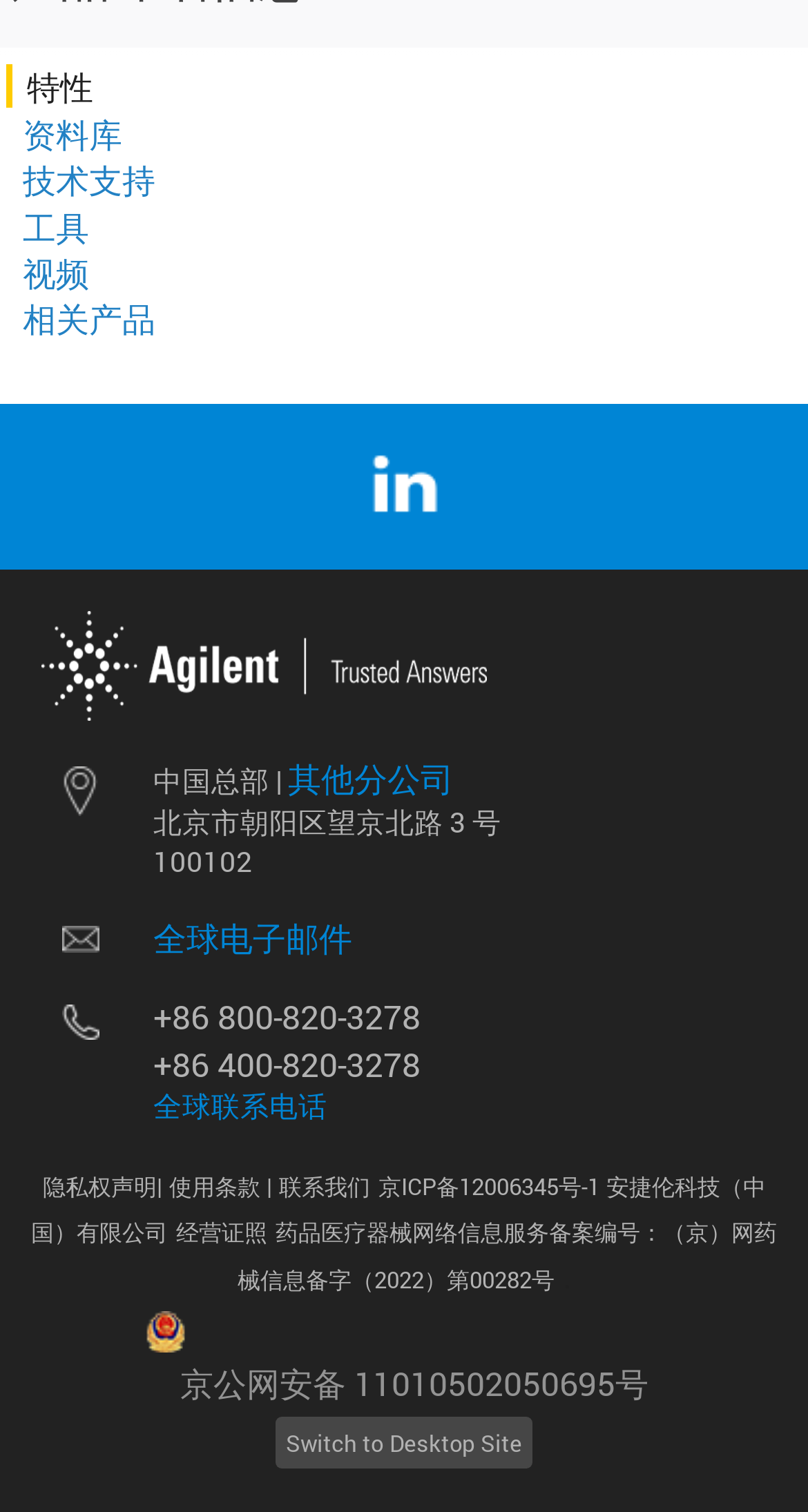Determine the bounding box coordinates of the clickable element to complete this instruction: "click on '特性' link". Provide the coordinates in the format of four float numbers between 0 and 1, [left, top, right, bottom].

[0.008, 0.042, 0.115, 0.071]